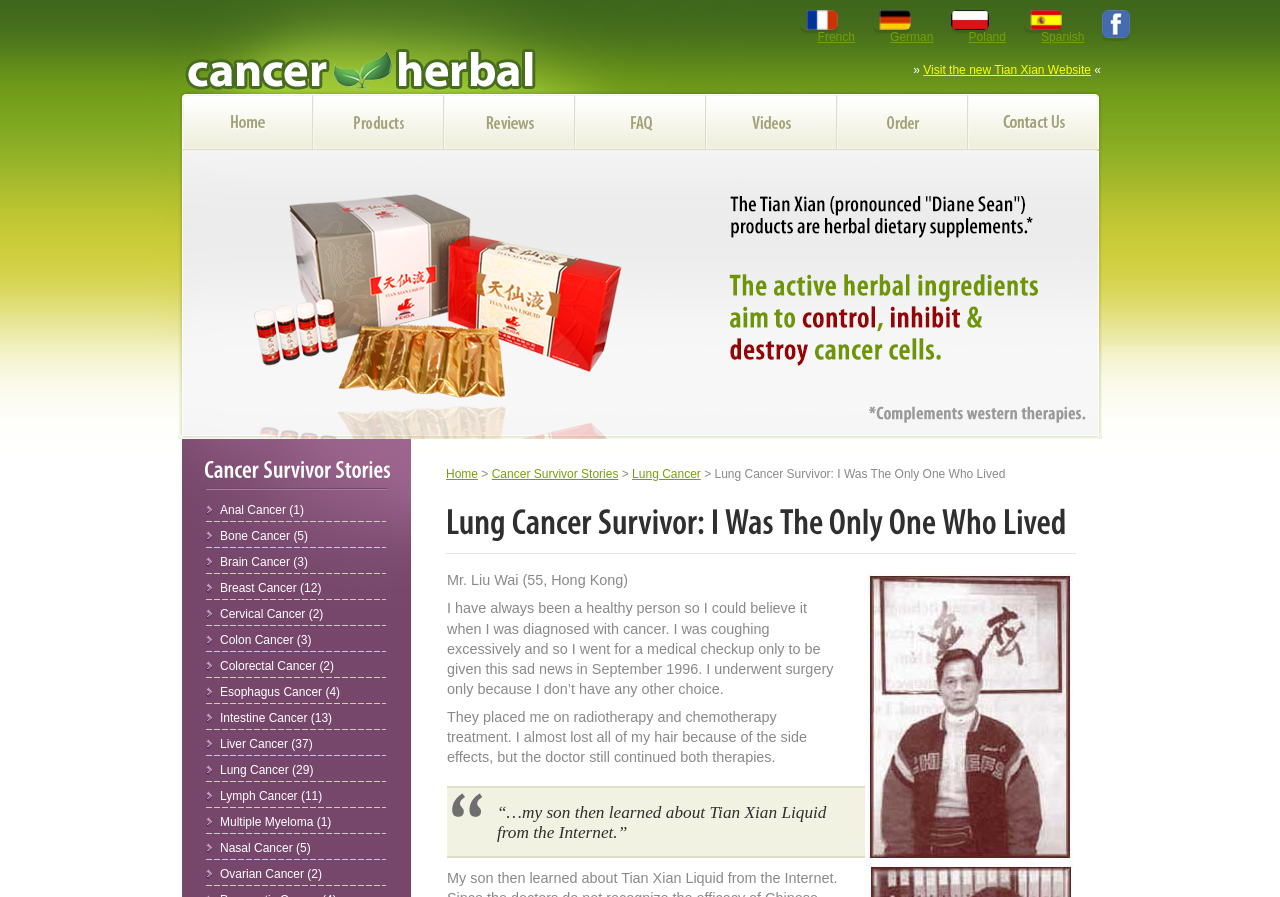Please determine the bounding box coordinates of the clickable area required to carry out the following instruction: "Go to JOBS page". The coordinates must be four float numbers between 0 and 1, represented as [left, top, right, bottom].

None